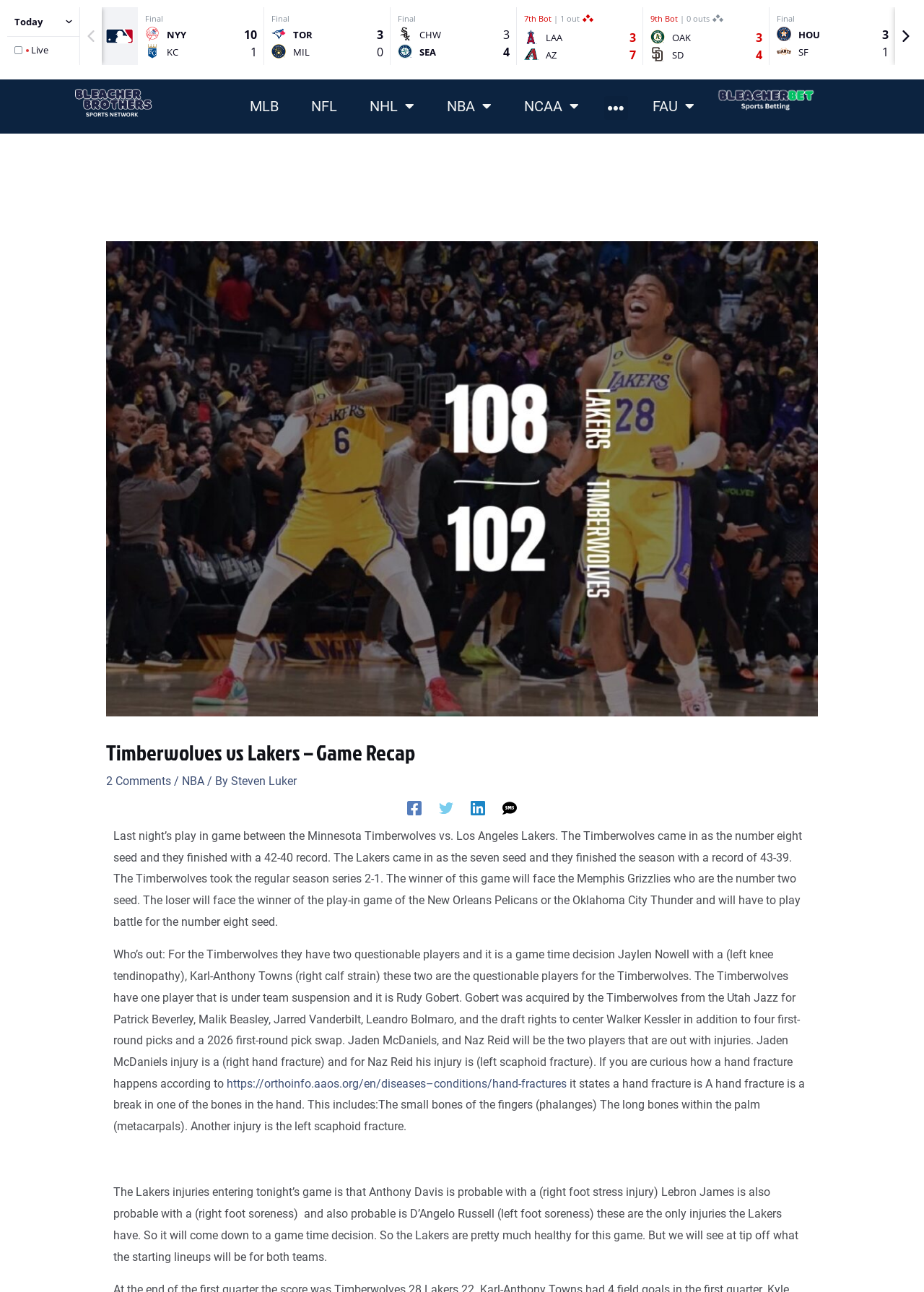Can you find and generate the webpage's heading?

Timberwolves vs Lakers – Game Recap